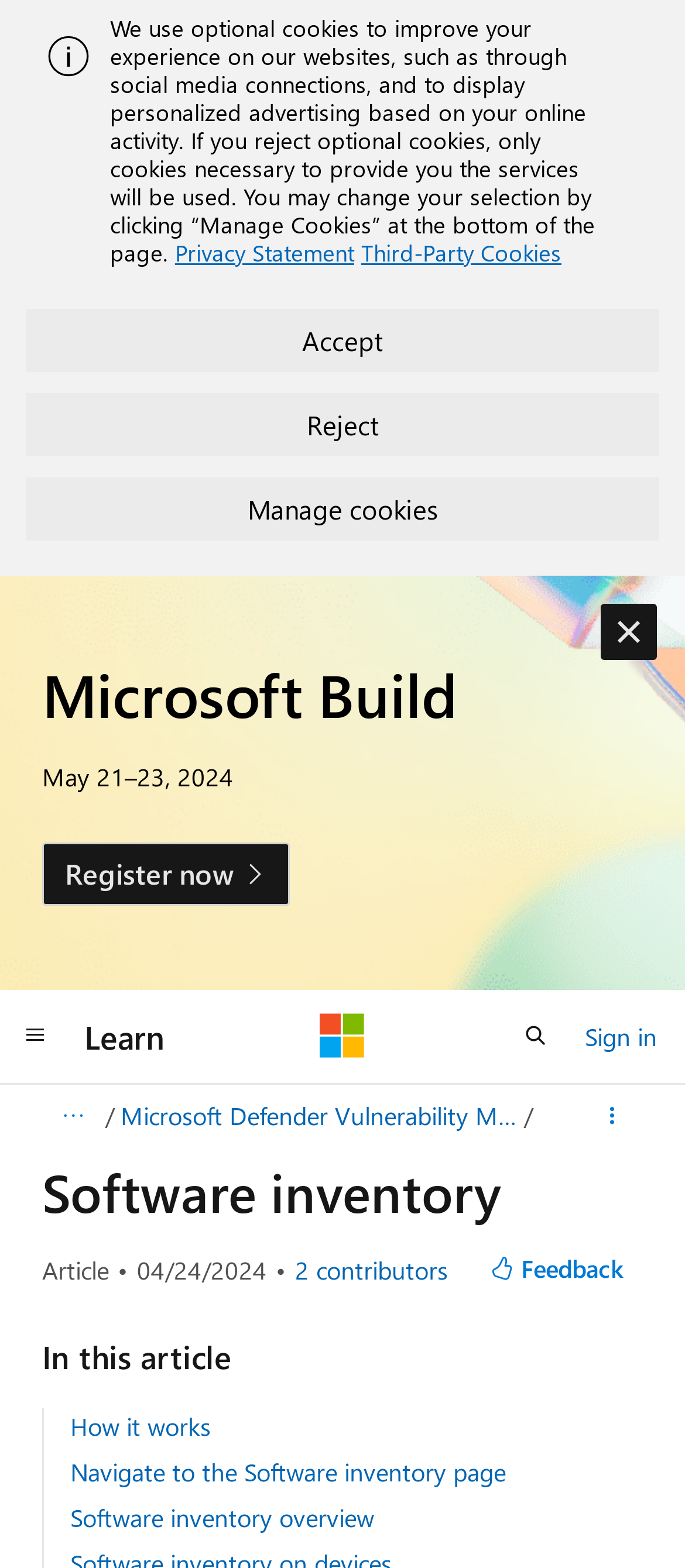Give a short answer using one word or phrase for the question:
What is the name of the section that lists the article's contents?

In this article